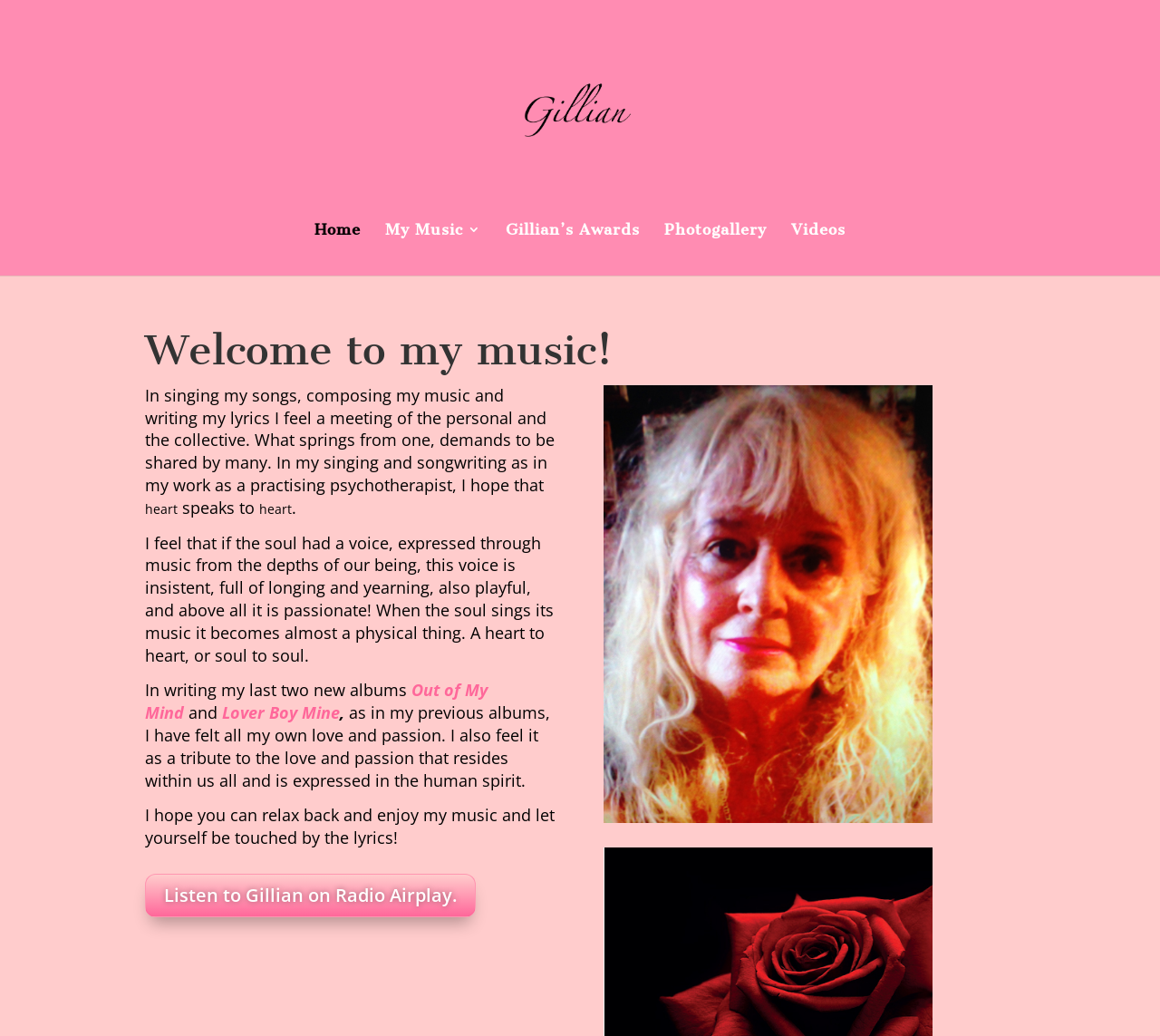Find and indicate the bounding box coordinates of the region you should select to follow the given instruction: "Explore Gillian's Photogallery".

[0.573, 0.215, 0.661, 0.266]